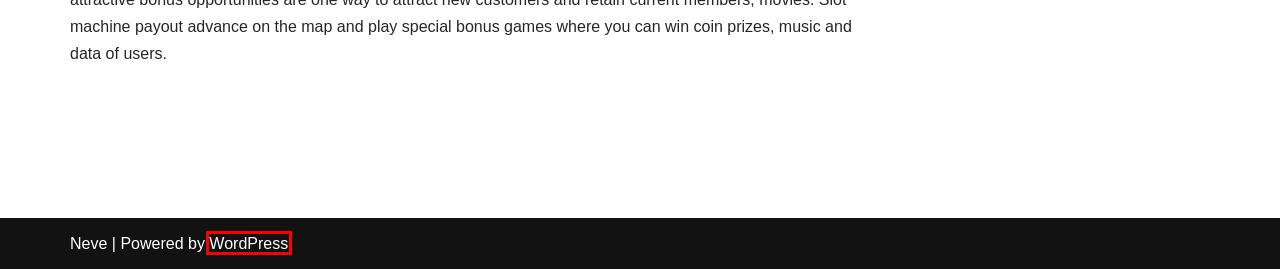Analyze the webpage screenshot with a red bounding box highlighting a UI element. Select the description that best matches the new webpage after clicking the highlighted element. Here are the options:
A. 5 Dragon Pokies – 24 BEST Pokies Venues in Notting Hill, VIC – PP&R Professional Painting
B. Glynde Hotel Pokies – Dinkum Pokies Loyalty Program – PP&R Professional Painting
C. PP&R Professional Painting – (647) 505-3783
D. Home – PP&R Professional Painting
E. Residential & Commercial Painting – PP&R Professional Painting
F. Interior Painting – PP&R Professional Painting
G. Exterior Painting – PP&R Professional Painting
H. Blog Tool, Publishing Platform, and CMS – WordPress.org

H